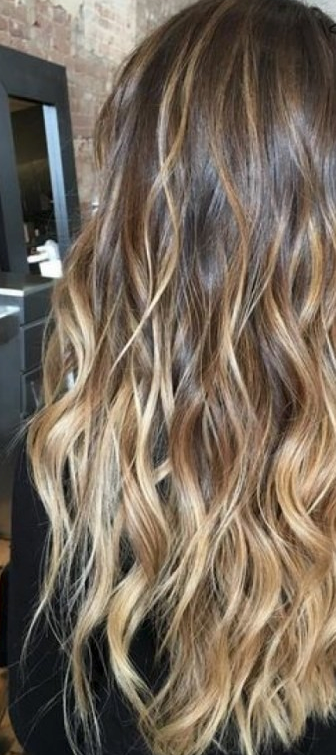Craft a thorough explanation of what is depicted in the image.

The image showcases a stunning example of a balayage hair technique on medium-length hair. The locks feature a harmonious blend of warm, chocolate brown tones at the crown, gradually transitioning to soft, golden blonde highlights towards the tips. This coloring technique creates a beautiful, sun-kissed effect, enhancing the natural waves and providing a sense of depth and dimension. The carefully painted ombre details deliver a striking contrast and emphasize the overall style, making it perfect for those seeking a classy and vibrant look. This sophisticated hairstyle not only elevates the overall aesthetic but also showcases the versatility of balayage in achieving a natural yet polished appearance.